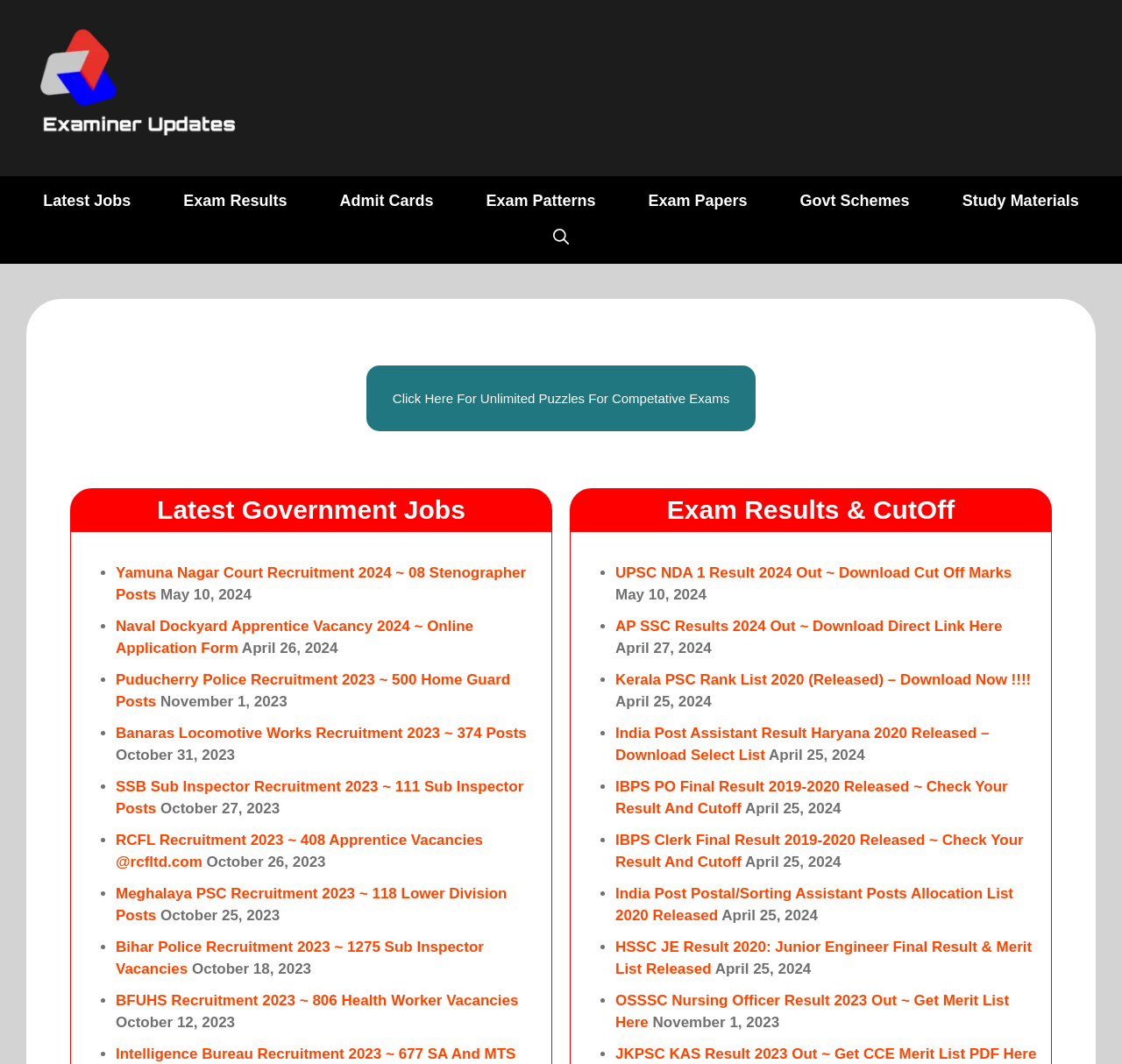Review the image closely and give a comprehensive answer to the question: What type of information is provided under 'Exam Results & CutOff'?

Under the 'Exam Results & CutOff' section, there are several links to exam results and cutoff marks, including 'UPSC NDA 1 Result 2024 Out ~ Download Cut Off Marks' and 'AP SSC Results 2024 Out ~ Download Direct Link Here'. These links suggest that the content listed under 'Exam Results & CutOff' is related to providing information about exam results and cutoff marks.